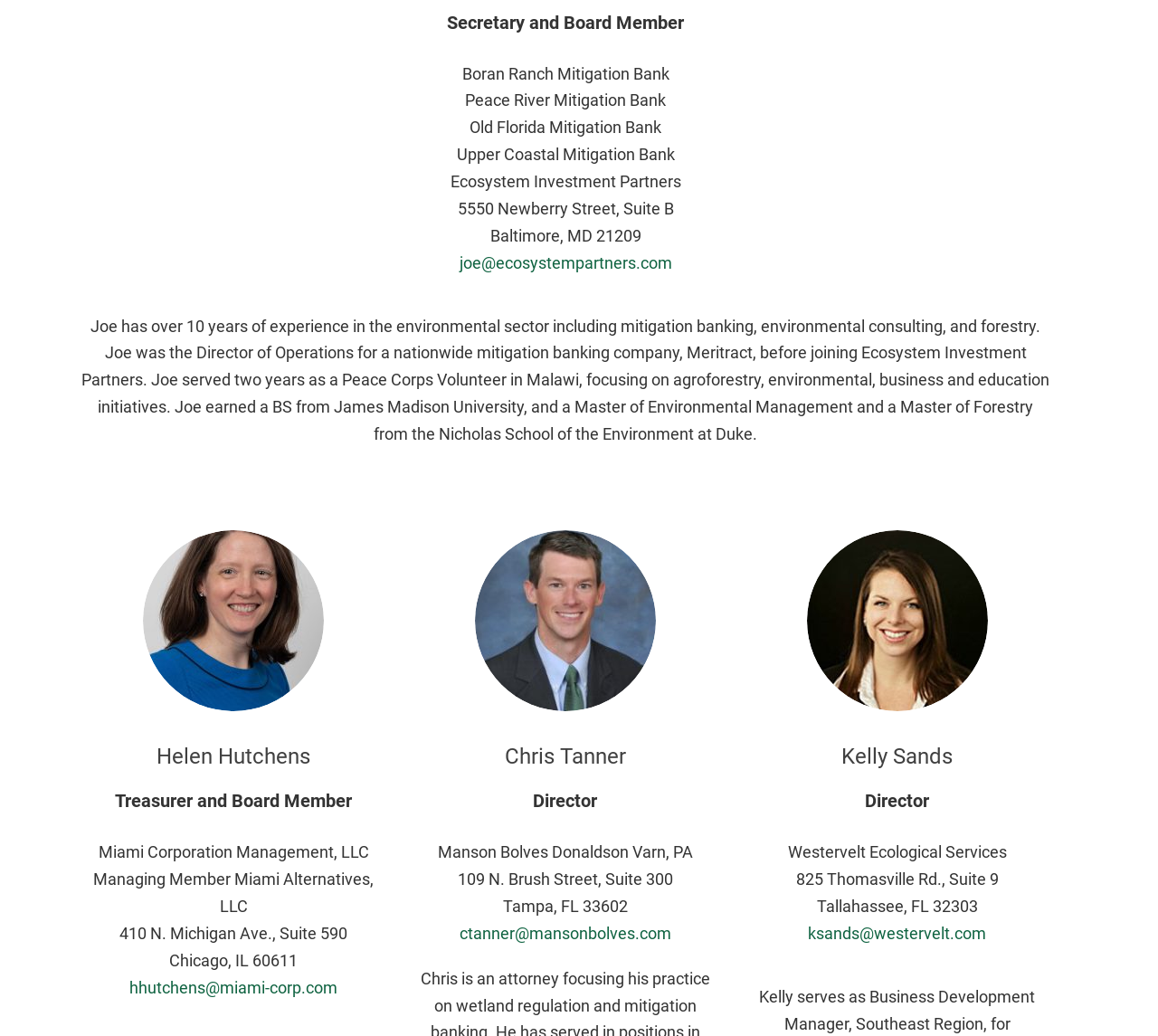How many mitigation banks are listed?
Using the information from the image, answer the question thoroughly.

I counted the number of mitigation banks listed, and found four: Boran Ranch Mitigation Bank, Peace River Mitigation Bank, Old Florida Mitigation Bank, and Upper Coastal Mitigation Bank.